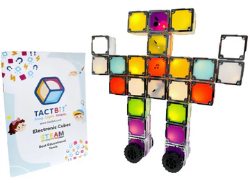Generate a comprehensive caption that describes the image.

The image features a colorful assembly of Tactbit electronic cubes arranged to form a humanoid figure, showcasing the creativity and educational potential of the STEAM learning tool. Next to the figure is a prominently displayed instructional booklet titled "TACTBIT," which highlights its use in enhancing learning experiences in science, technology, engineering, arts, and mathematics. The cubes are mounted on wheels, emphasizing their interactive and mobile capabilities, making them an engaging resource for both children and educators in exploring fundamental concepts through hands-on play.